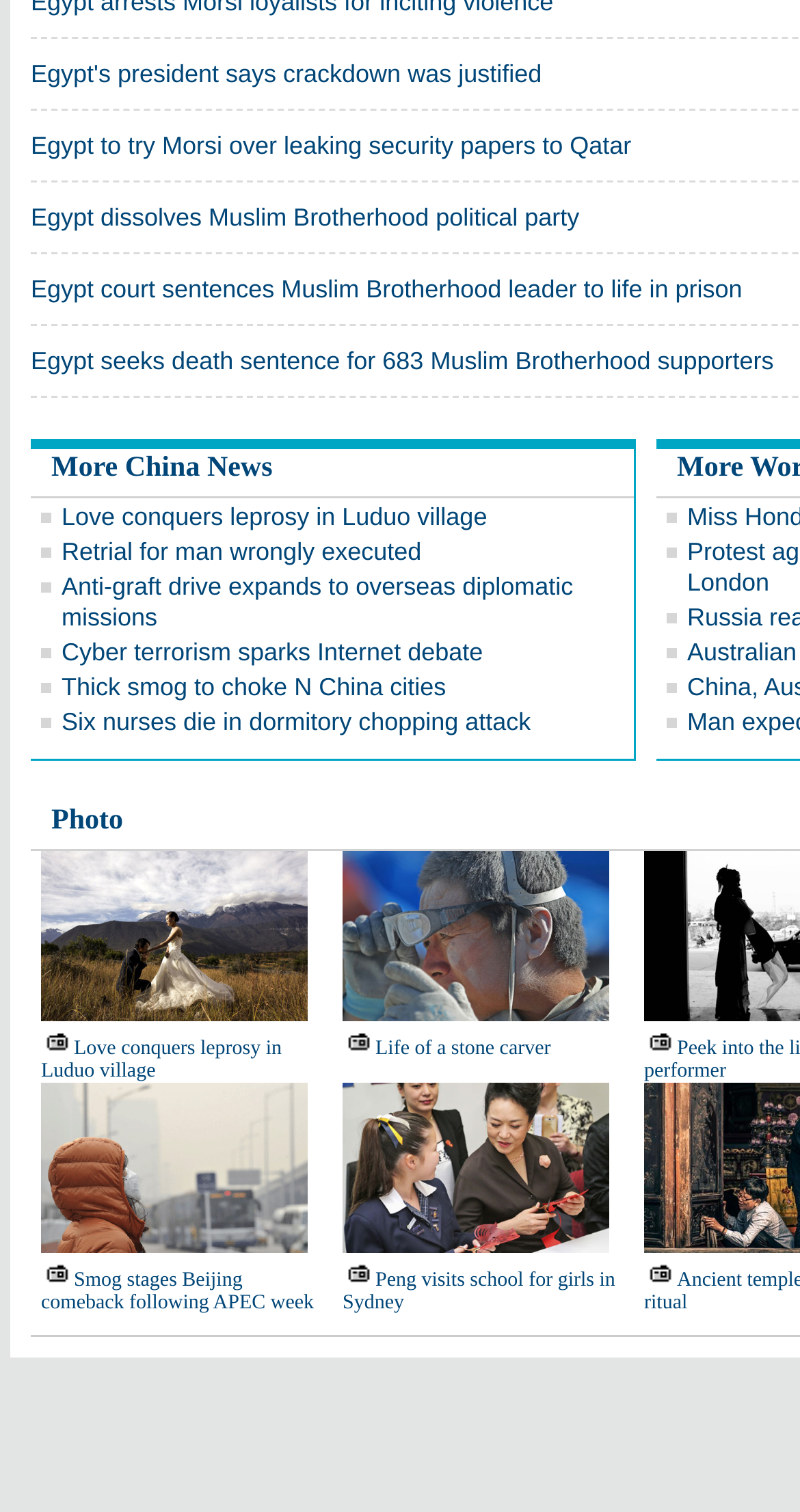Provide a brief response in the form of a single word or phrase:
What is the topic of the first link?

Egypt's president